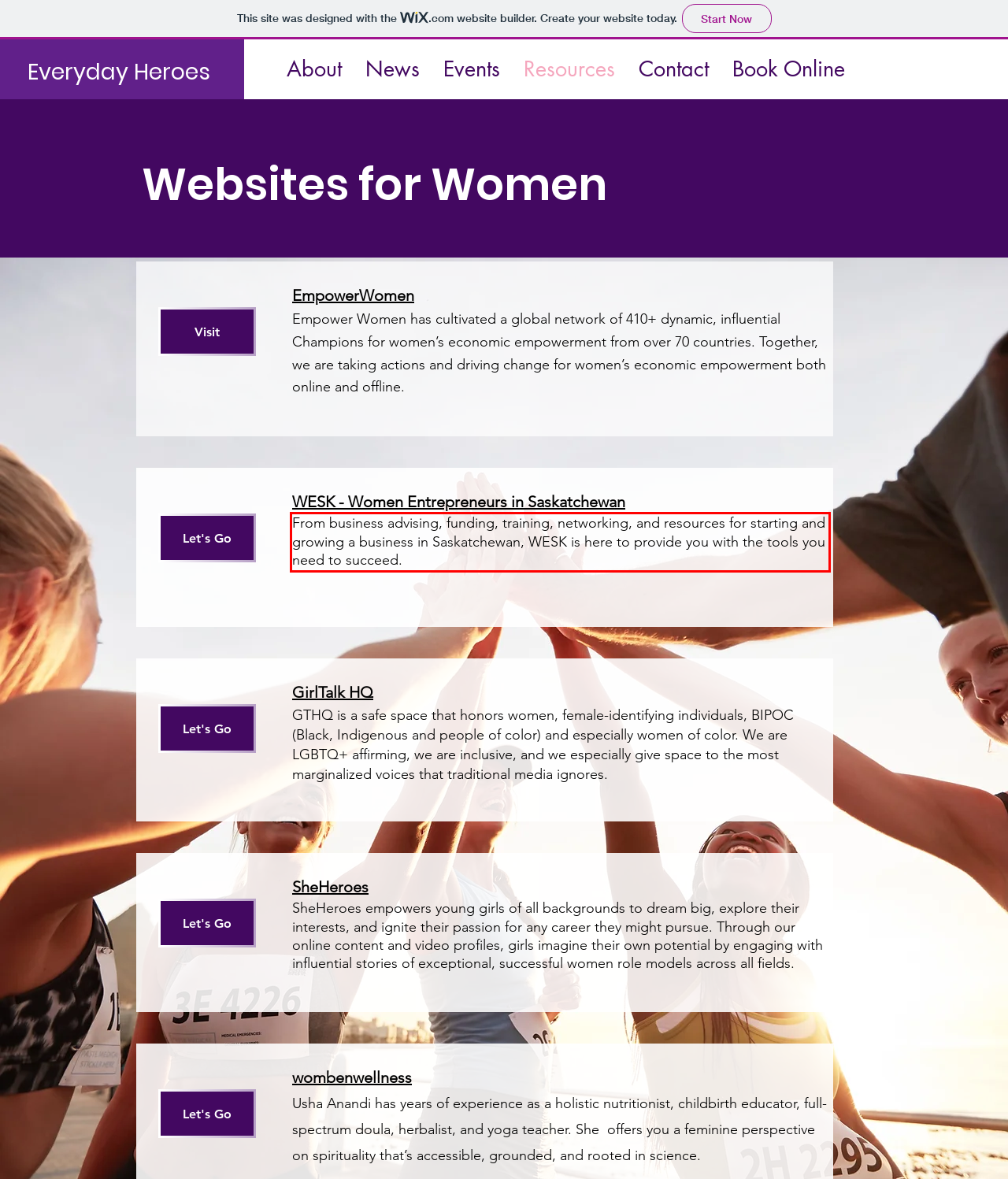Analyze the red bounding box in the provided webpage screenshot and generate the text content contained within.

From business advising, funding, training, networking, and resources for starting and growing a business in Saskatchewan, WESK is here to provide you with the tools you need to succeed.